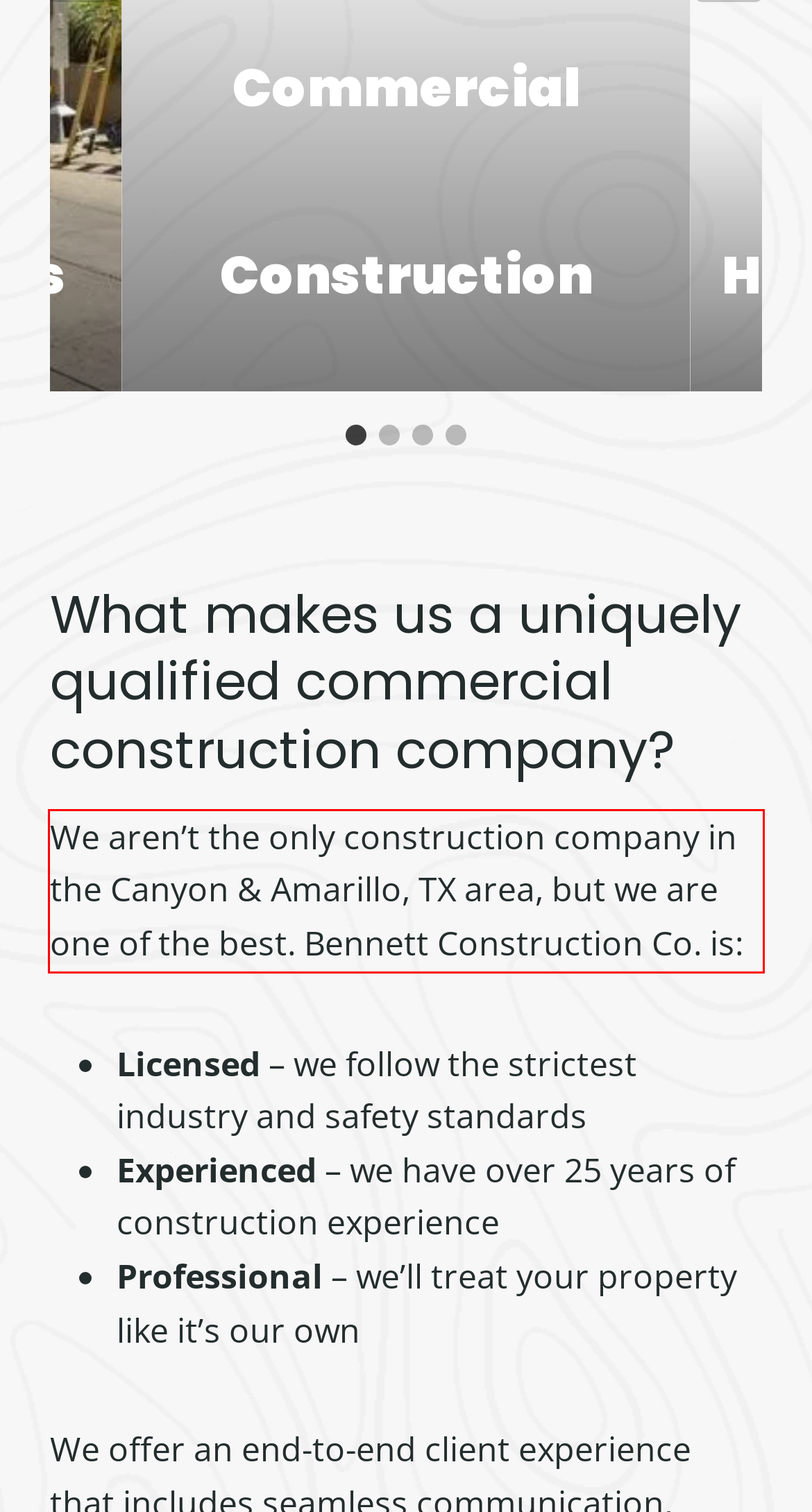By examining the provided screenshot of a webpage, recognize the text within the red bounding box and generate its text content.

We aren’t the only construction company in the Canyon & Amarillo, TX area, but we are one of the best. Bennett Construction Co. is: